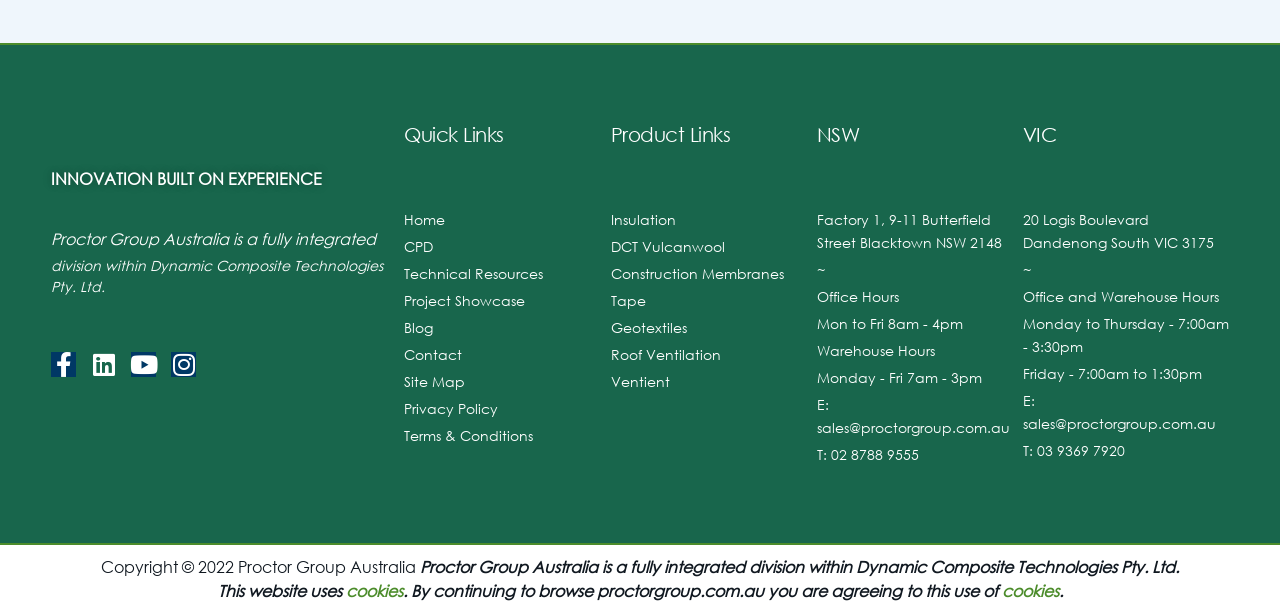Identify the bounding box coordinates for the region to click in order to carry out this instruction: "Go to Home page". Provide the coordinates using four float numbers between 0 and 1, formatted as [left, top, right, bottom].

[0.316, 0.339, 0.477, 0.377]